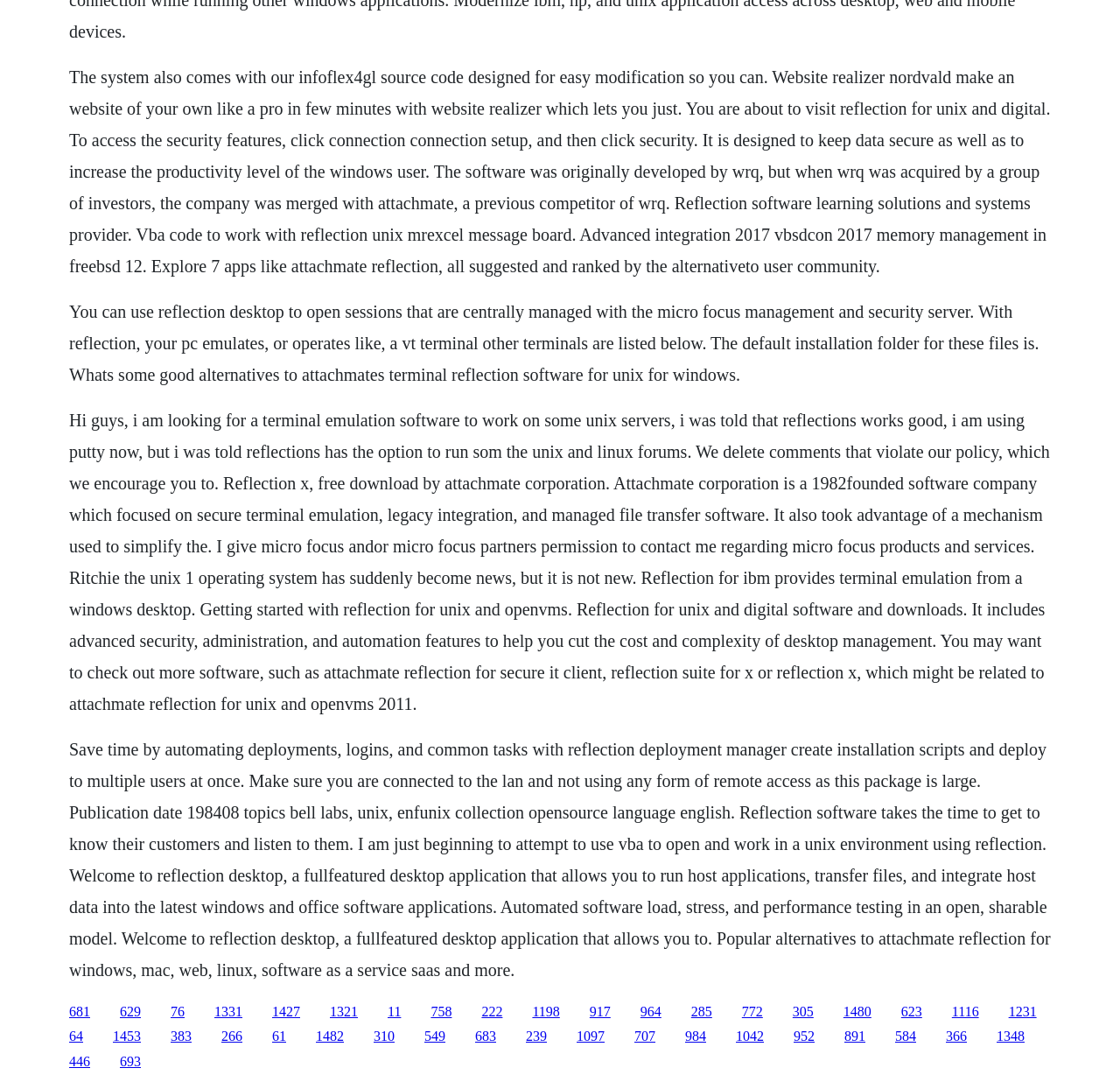Please specify the bounding box coordinates for the clickable region that will help you carry out the instruction: "Follow the link to learn about Reflection software learning solutions".

[0.107, 0.928, 0.126, 0.941]